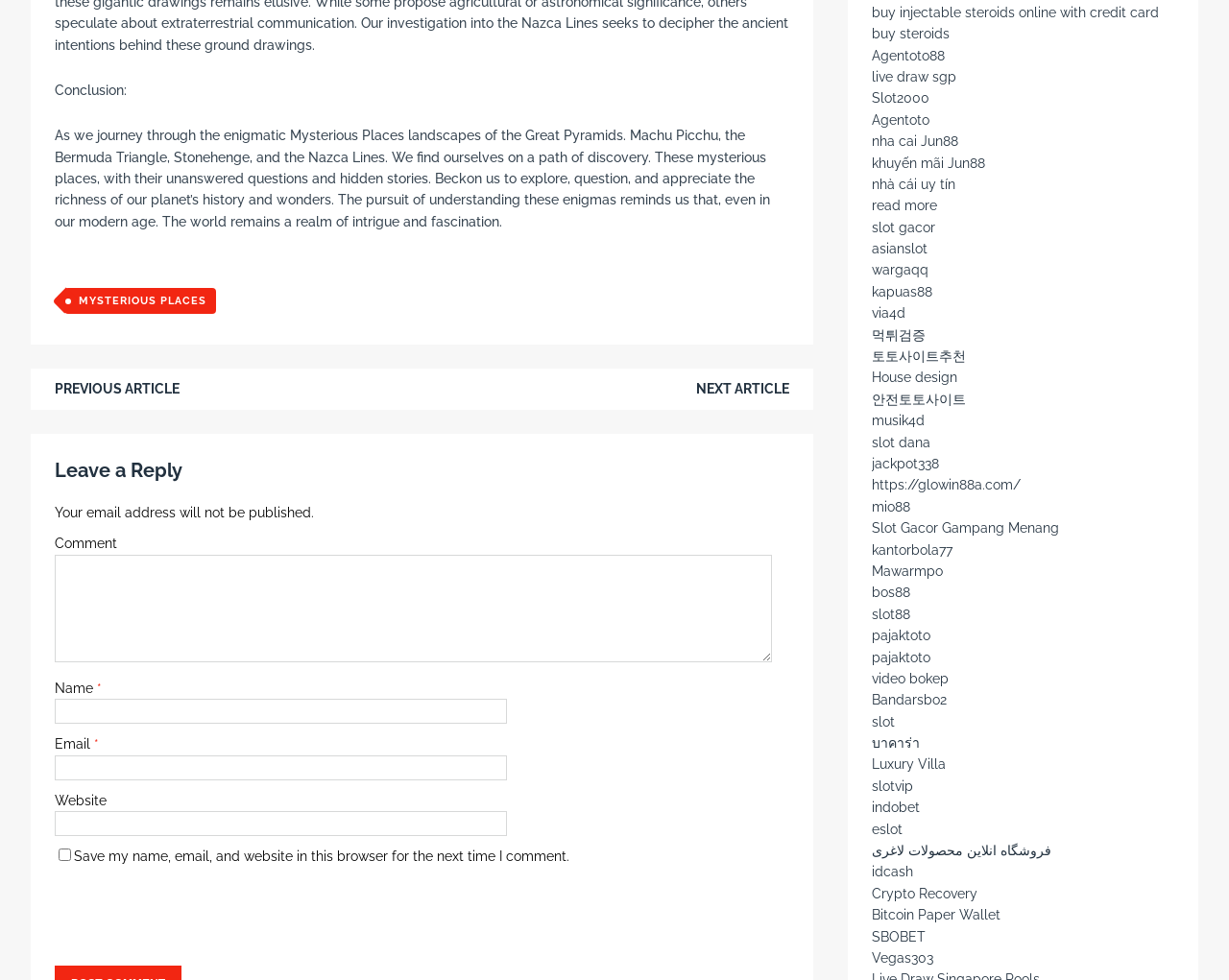Give a concise answer of one word or phrase to the question: 
How many links are there in the footer?

1